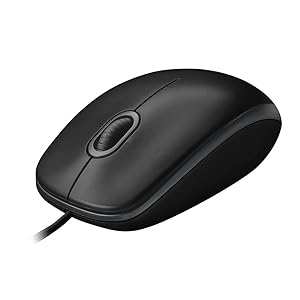Respond with a single word or phrase to the following question: Is the mouse compatible with Mac?

Yes